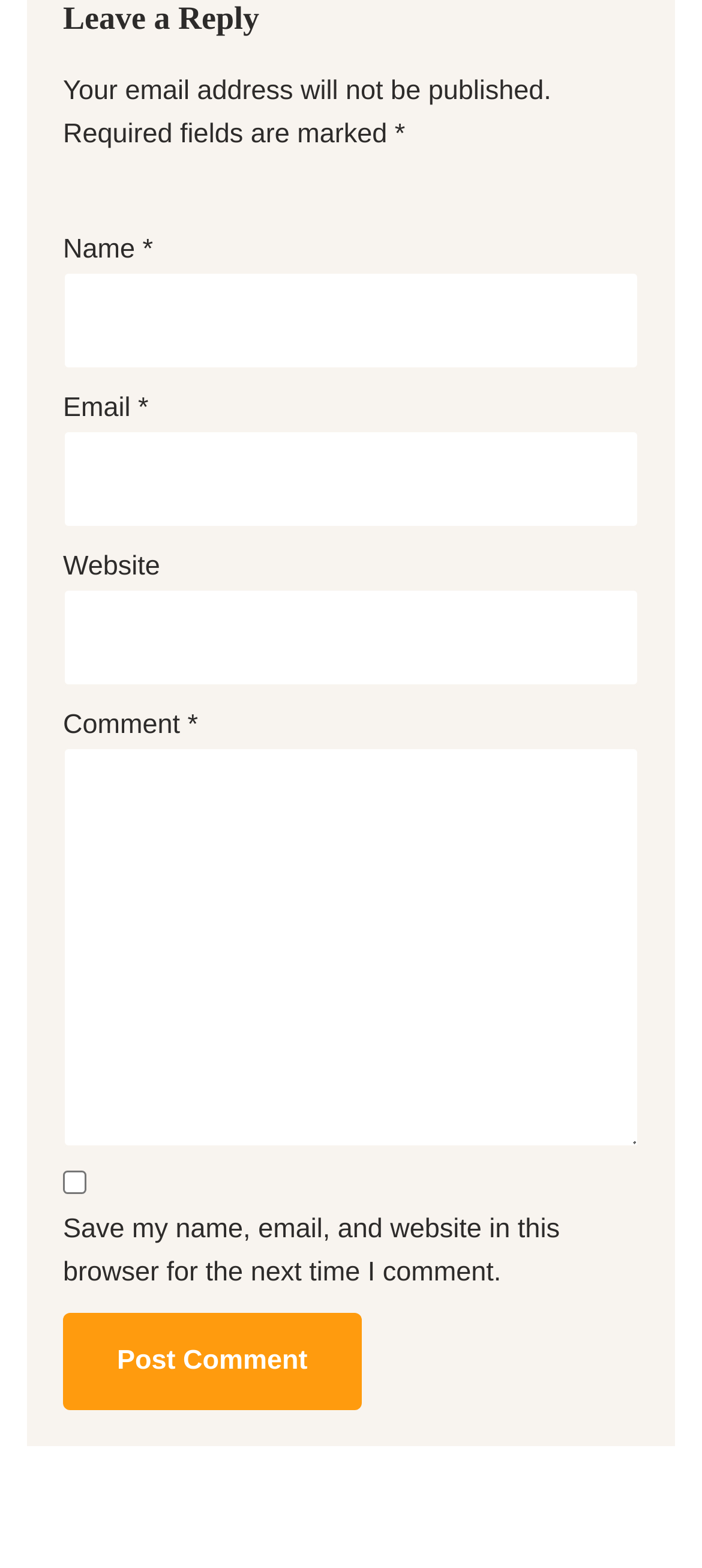Locate the bounding box of the UI element based on this description: "parent_node: Name * name="author"". Provide four float numbers between 0 and 1 as [left, top, right, bottom].

[0.09, 0.174, 0.91, 0.236]